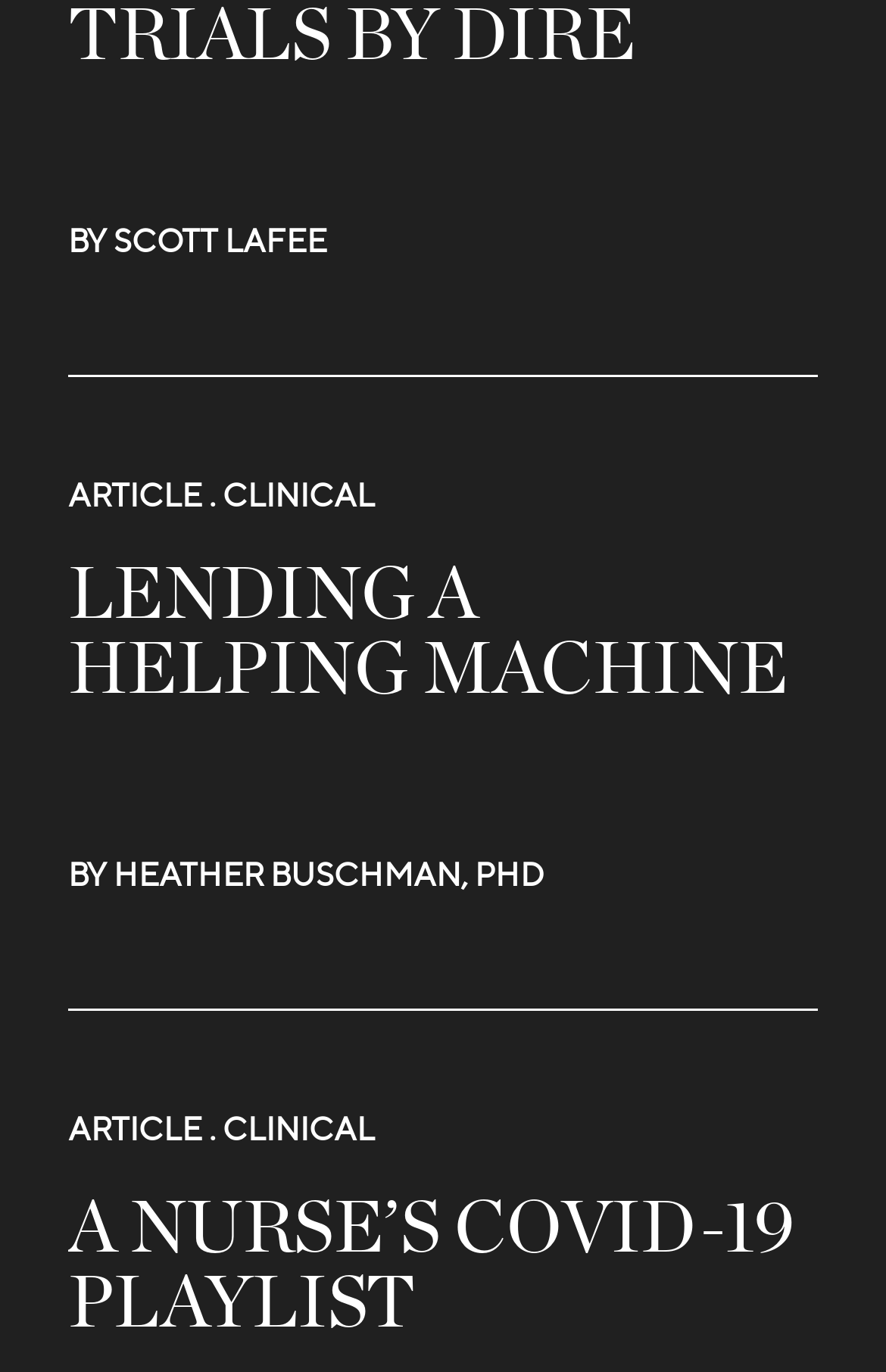Using the description: "Lending a Helping Machine", determine the UI element's bounding box coordinates. Ensure the coordinates are in the format of four float numbers between 0 and 1, i.e., [left, top, right, bottom].

[0.077, 0.408, 0.89, 0.515]